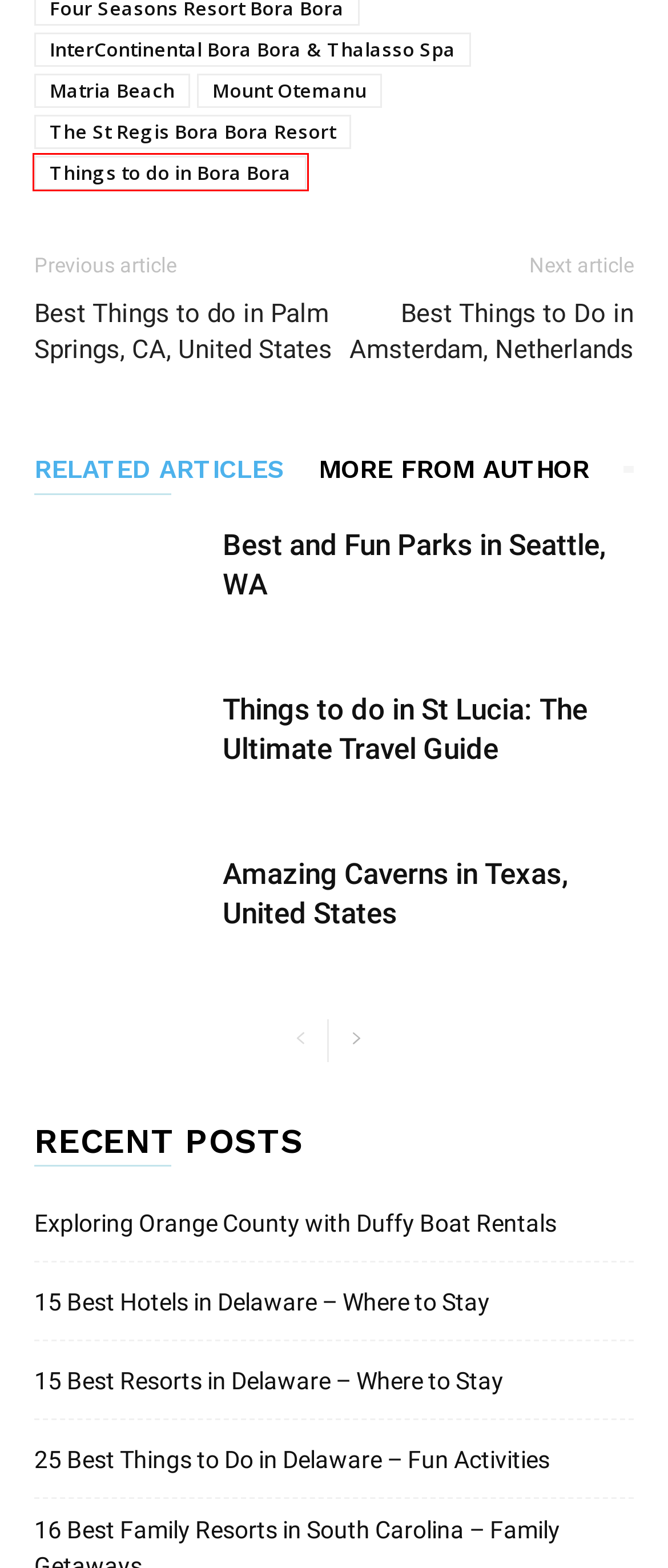Analyze the screenshot of a webpage featuring a red rectangle around an element. Pick the description that best fits the new webpage after interacting with the element inside the red bounding box. Here are the candidates:
A. Best Things to do in Palm Springs, CA, United States - Traveladvo
B. Mount Otemanu Archives - Traveladvo
C. The St Regis Bora Bora Resort Archives - Traveladvo
D. InterContinental Bora Bora & Thalasso Spa Archives - Traveladvo
E. 25 Best Things to Do in Delaware - Fun Activities - Traveladvo
F. Things to do in Bora Bora Archives - Traveladvo
G. Best and Fun Parks in Seattle, WA - Traveladvo
H. Best Things to Do in Amsterdam, Netherlands - Traveladvo

F